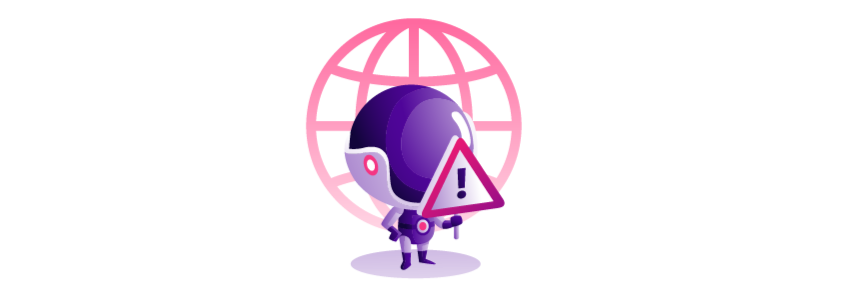What is the dominant color of the robot?
Refer to the image and offer an in-depth and detailed answer to the question.

The robot is predominantly purple, which is the main color used to design its body, making it a distinctive feature of the character.